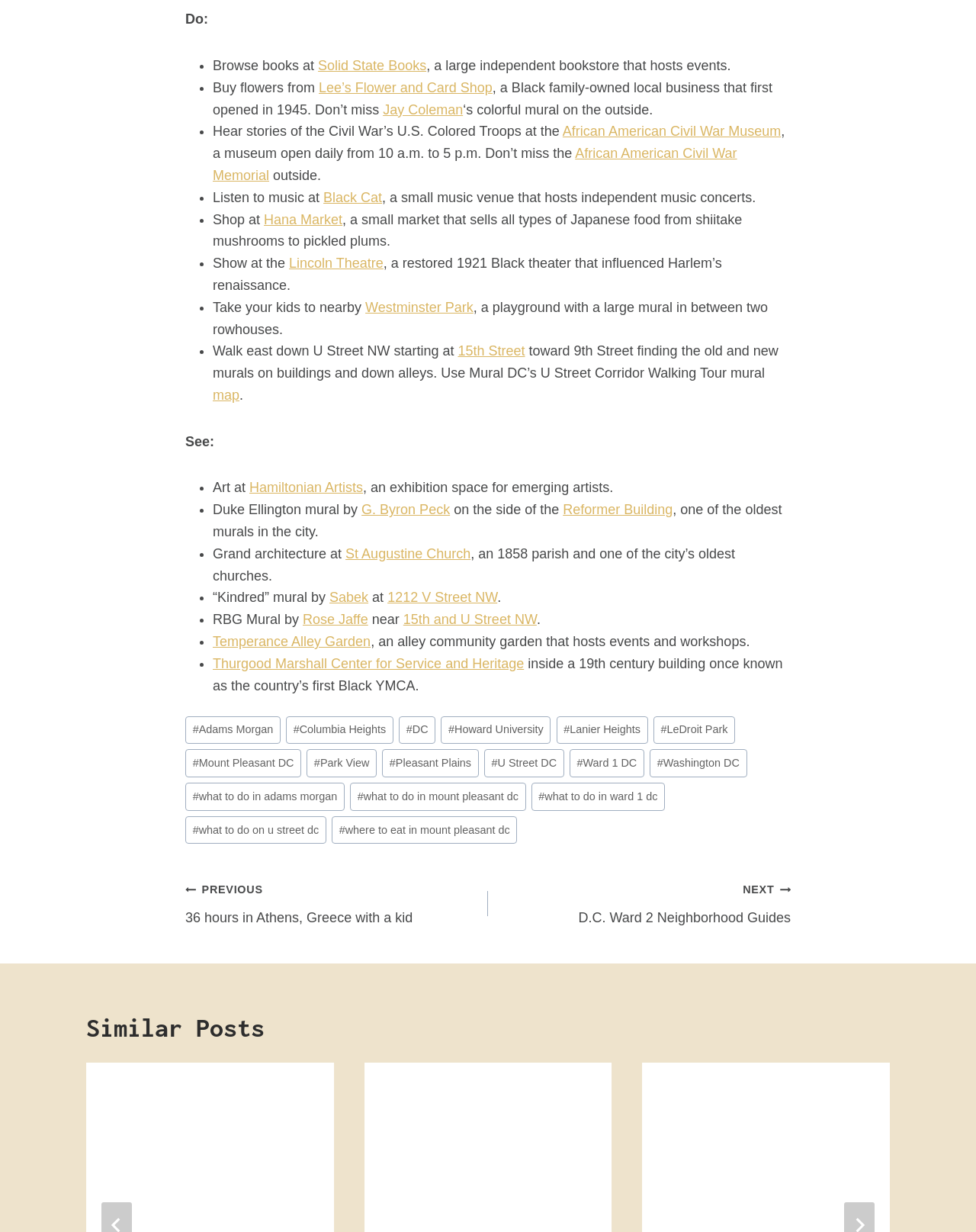Determine the bounding box coordinates of the target area to click to execute the following instruction: "Visit the African American Civil War Museum."

[0.576, 0.101, 0.8, 0.113]